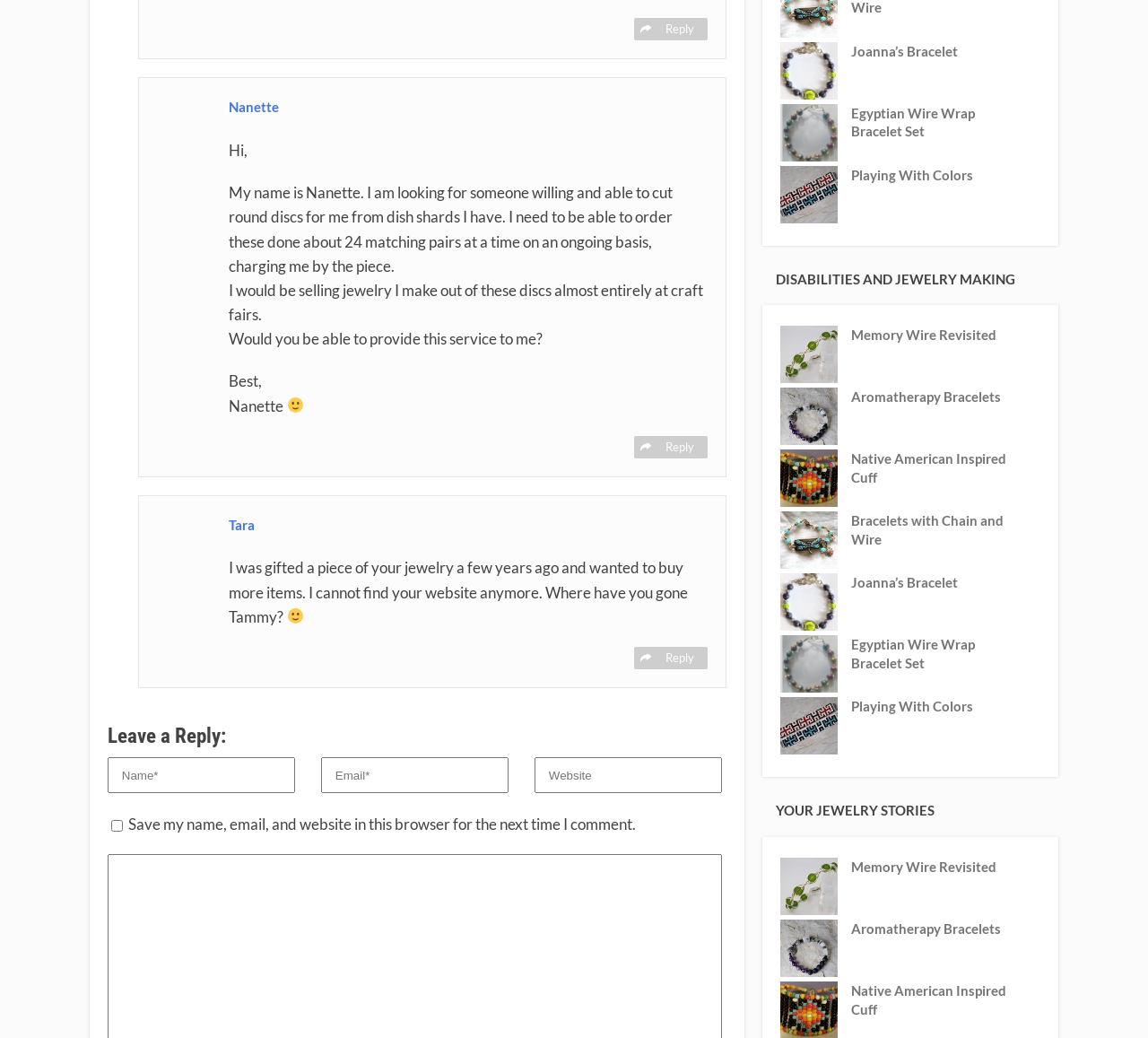Determine the bounding box coordinates of the region to click in order to accomplish the following instruction: "Visit Joanna's Bracelet page". Provide the coordinates as four float numbers between 0 and 1, specifically [left, top, right, bottom].

[0.741, 0.04, 0.893, 0.058]